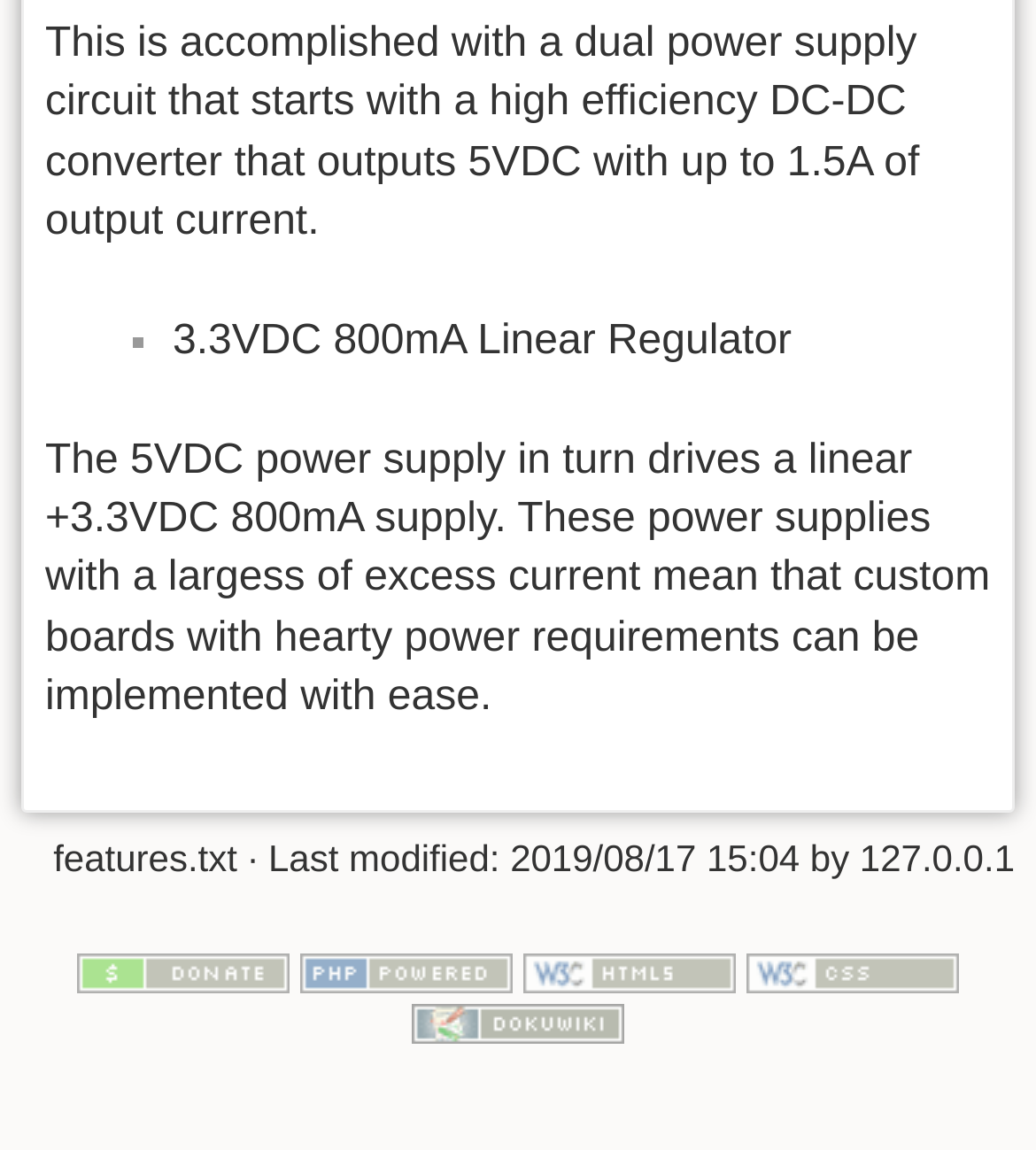Please respond to the question with a concise word or phrase:
What is the name of the file mentioned on the webpage?

features.txt